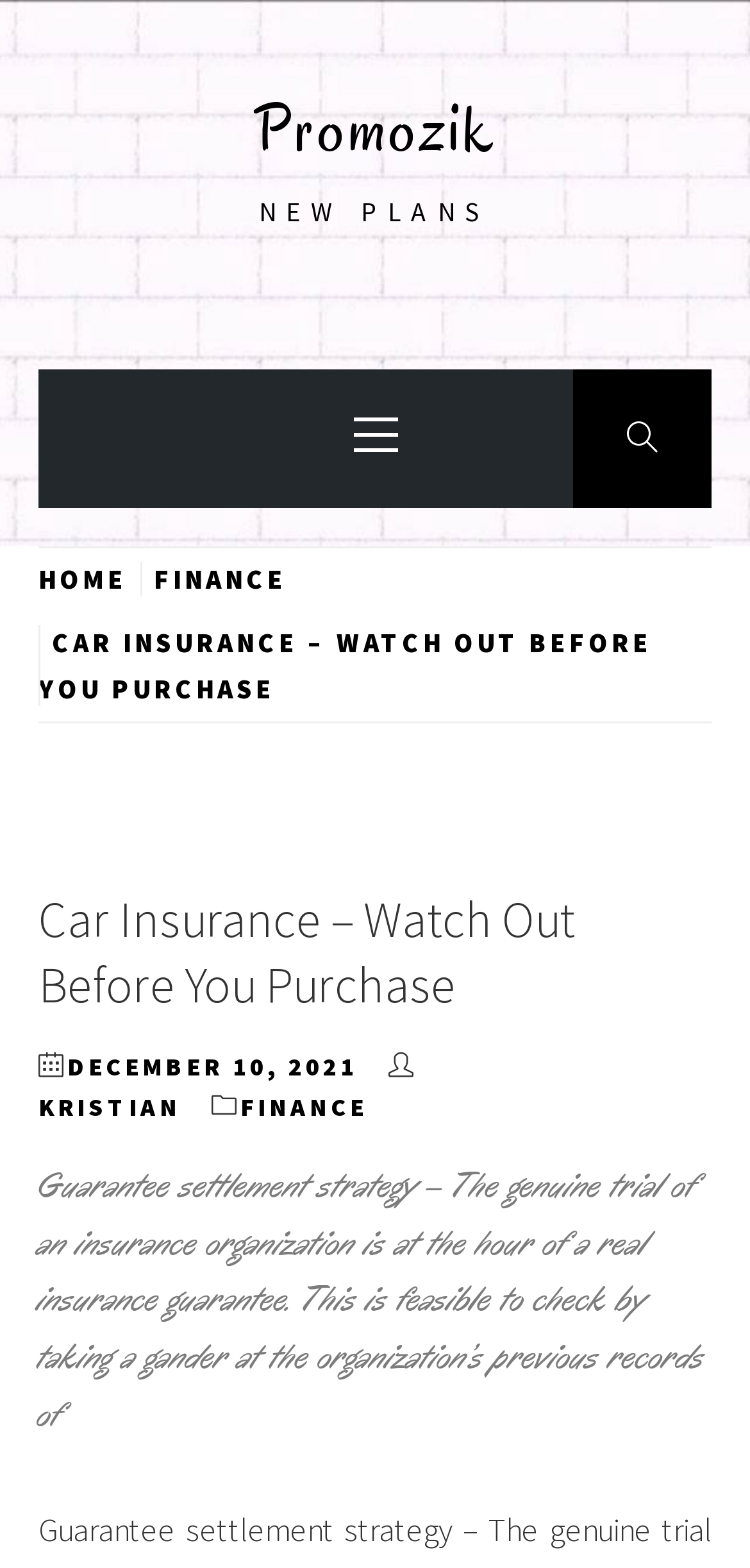Please answer the following question using a single word or phrase: 
What is the bounding box coordinate of the 'NEW PLANS' text?

[0.345, 0.124, 0.655, 0.146]